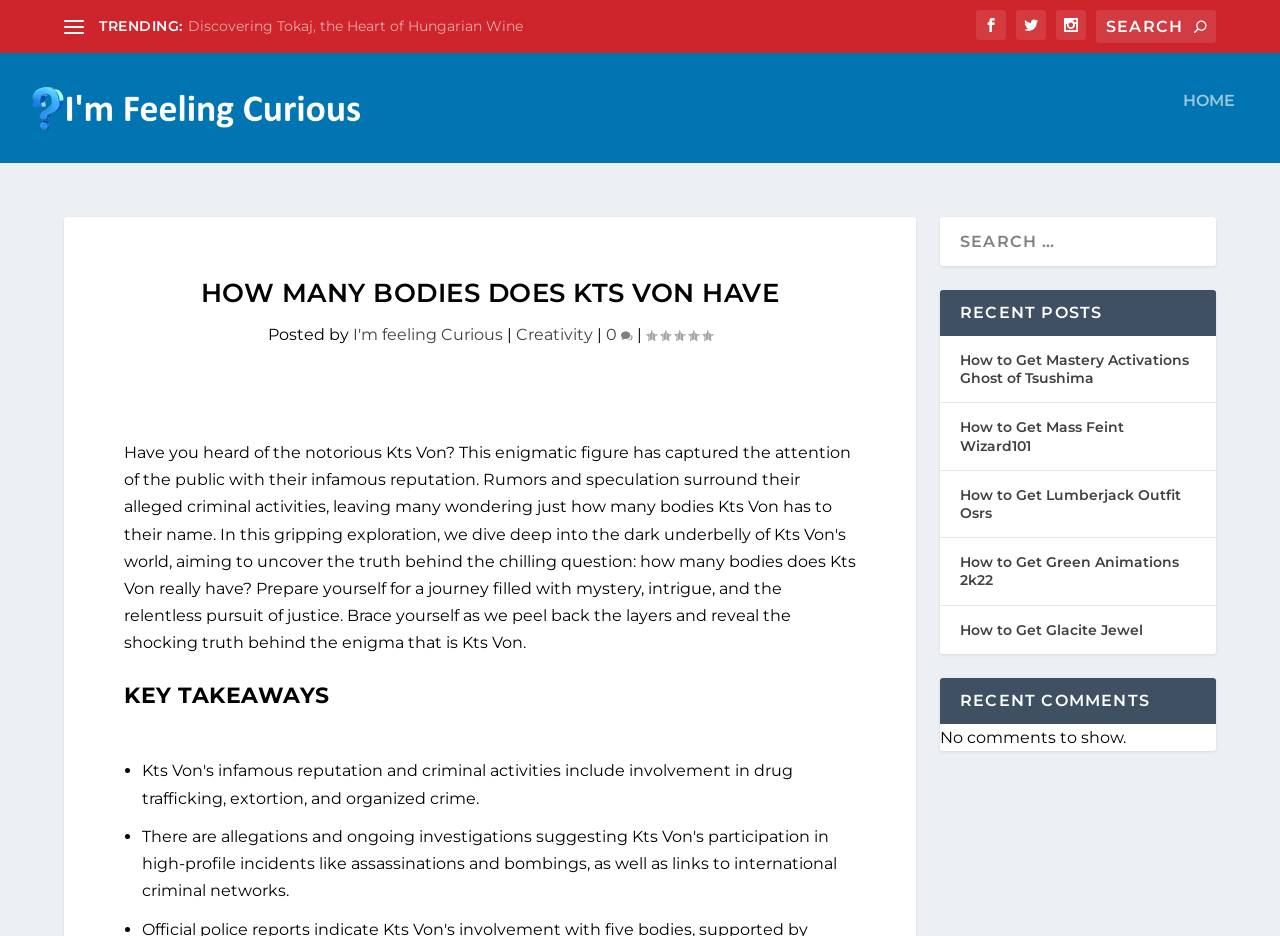Determine the bounding box coordinates of the clickable region to execute the instruction: "View the comments". The coordinates should be four float numbers between 0 and 1, denoted as [left, top, right, bottom].

[0.734, 0.709, 0.95, 0.758]